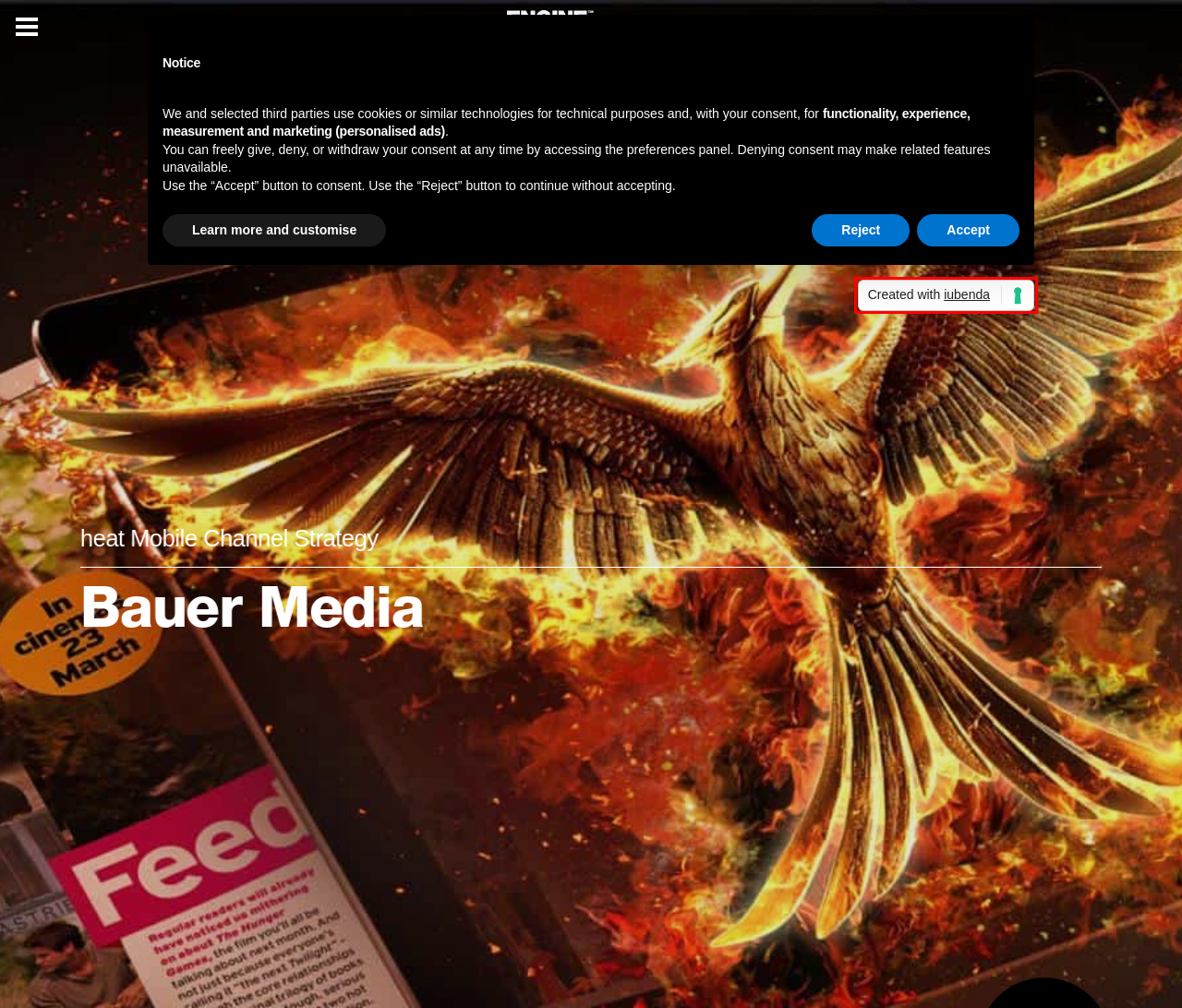Consider the screenshot of a webpage with a red bounding box and select the webpage description that best describes the new page that appears after clicking the element inside the red box. Here are the candidates:
A. Digital Innovation | Engine Creative
B. Content Creation Agency | Engine Creative
C. Legal | Engine Creative
D. UPS 3D Immersive Metaverse Experience
E. For EU Cookie Law & GDPR Compliance | iubenda Cookie Solution
F. Canon Virtual Trade Show Experience
G. About Us | Digital Marketing & Branding Experts | Engine Creative
H. Our Work | Case Studies & Clients | Engine Creative Agency

E